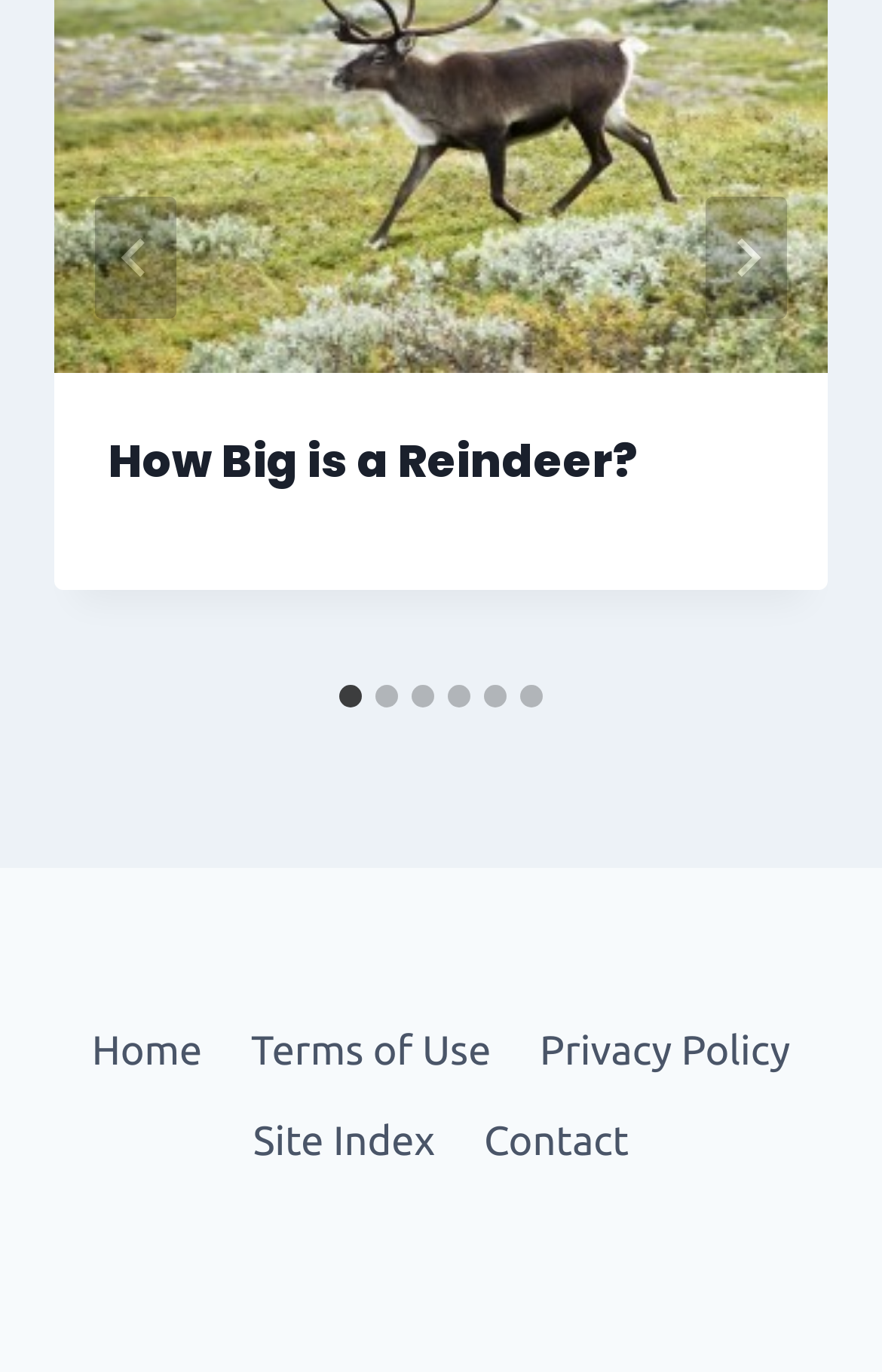What is the function of the 'Go to last slide' button?
Please answer the question with a single word or phrase, referencing the image.

Go to last slide